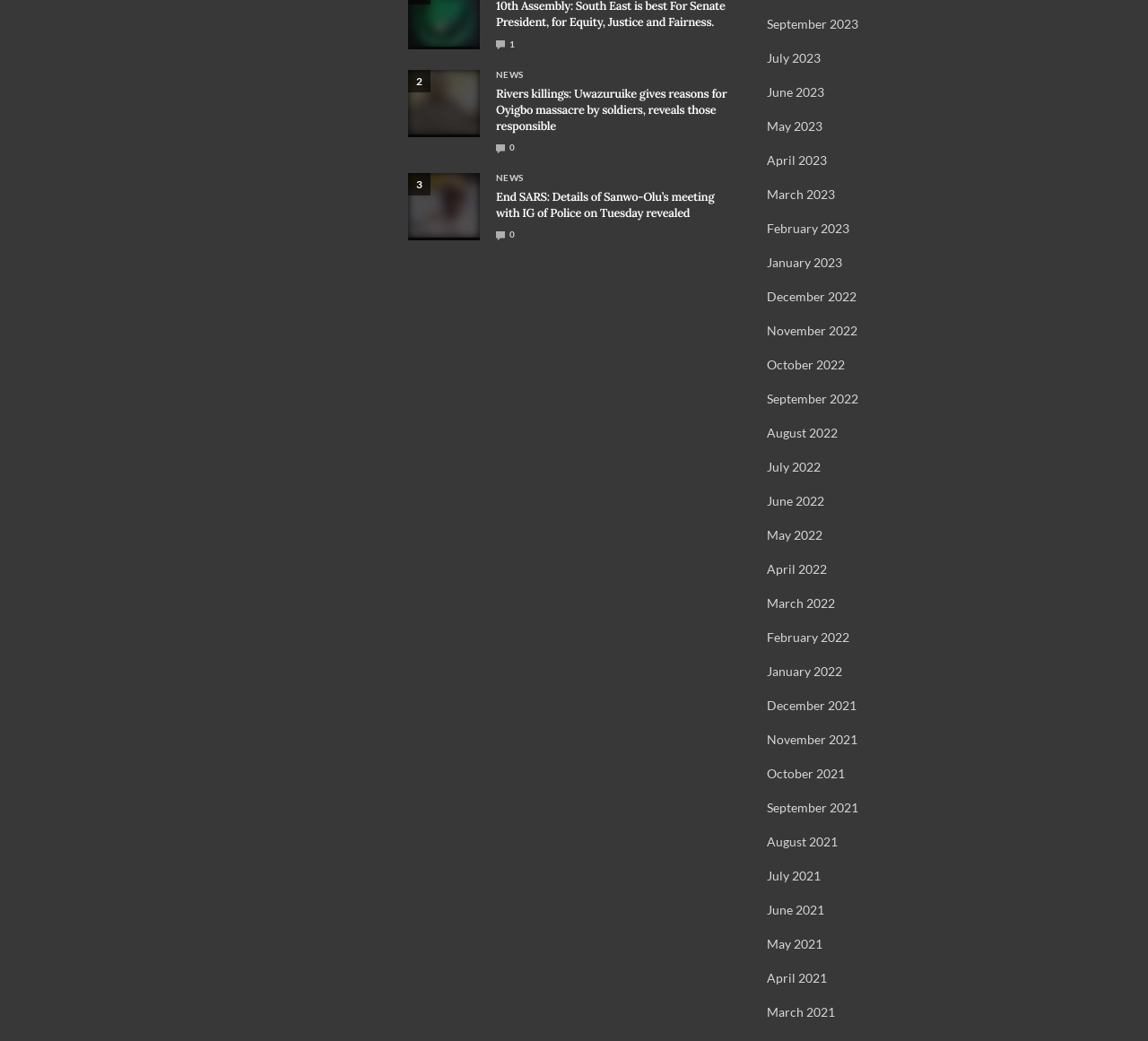Locate the bounding box of the UI element described by: "September 2021" in the given webpage screenshot.

[0.668, 0.768, 0.748, 0.783]